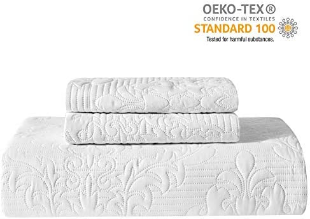Formulate a detailed description of the image content.

The image showcases a set of elegant white quilted bedding pieces stacked neatly. The intricate design features delicate patterns that add a touch of sophistication to any bedroom decor. Prominently displayed in the upper corner is the Oeko-Tex® Standard 100 certification logo, indicating that these textiles are tested for harmful substances, ensuring safety and health for users. This bedding set is not only aesthetically pleasing but also meets high-quality standards, perfect for enhancing comfort and style in your home.